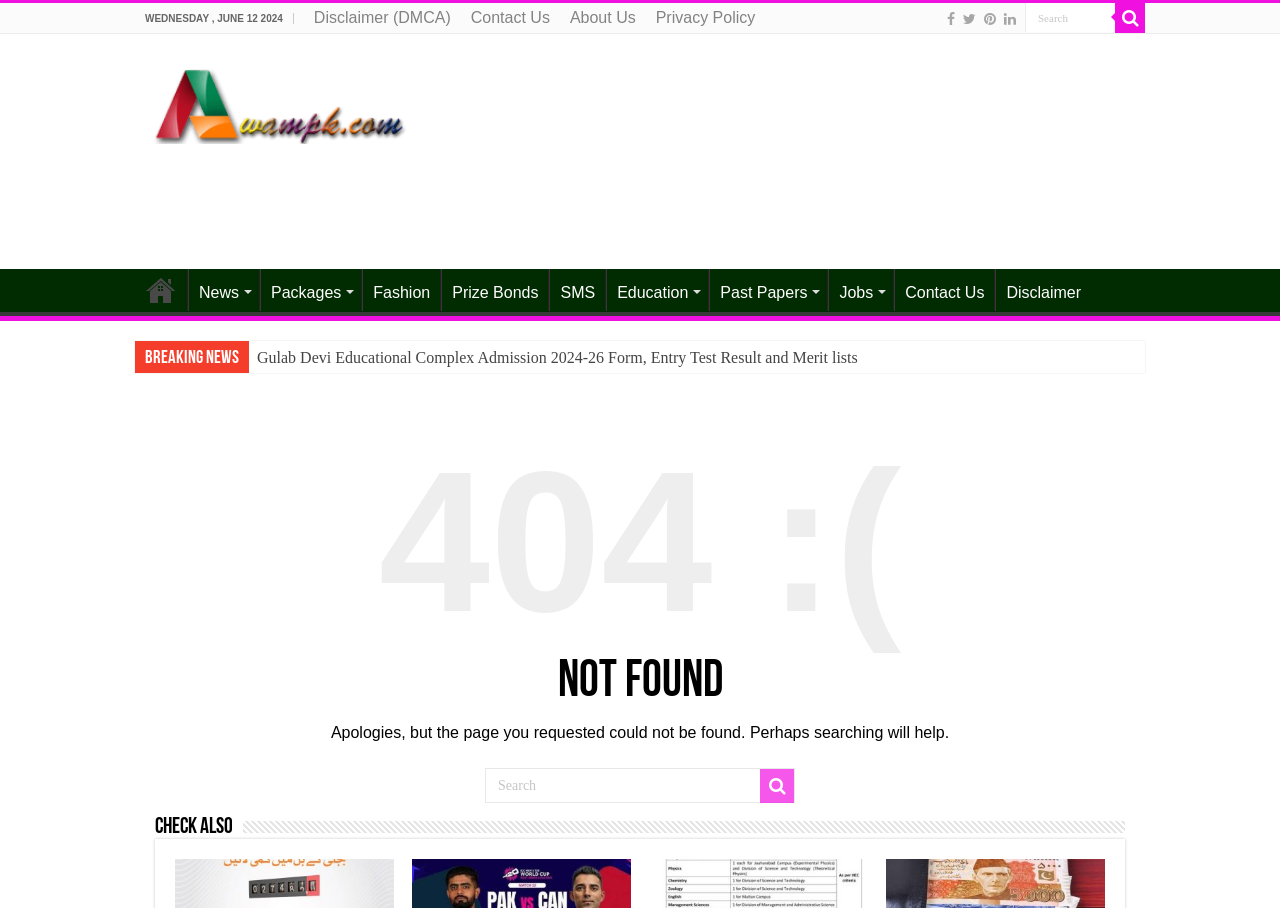Elaborate on the different components and information displayed on the webpage.

The webpage displays a "Page not found" error message. At the top, there is a date "WEDNESDAY, JUNE 12 2024" and a row of links including "Disclaimer (DMCA)", "Contact Us", "About Us", and "Privacy Policy". Next to these links, there is a search bar with a magnifying glass icon and a button. 

Below the search bar, there is a logo of "AWAM PK – Current Jobs & News for Awam of Pakistan" with a link to the homepage. Under the logo, there is an advertisement iframe.

The main navigation menu is located below the advertisement, featuring links to "Home", "News", "Packages", "Fashion", "Prize Bonds", "SMS", "Education", "Past Papers", "Jobs", "Contact Us", and "Disclaimer".

The main content area displays a "404" error message with a sad face emoji, indicating that the requested page could not be found. Below the error message, there is a paragraph of text apologizing for the inconvenience and suggesting to use the search function to find the desired content.

On the right side of the main content area, there is a section titled "Breaking News" with a link to a news article about "Gulab Devi Educational Complex Admission 2024-26 Form, Entry Test Result and Merit lists".

At the bottom of the page, there is a search bar with a magnifying glass icon and a button, similar to the one at the top. Below the search bar, there is a heading "Check Also" but it does not seem to have any associated content.